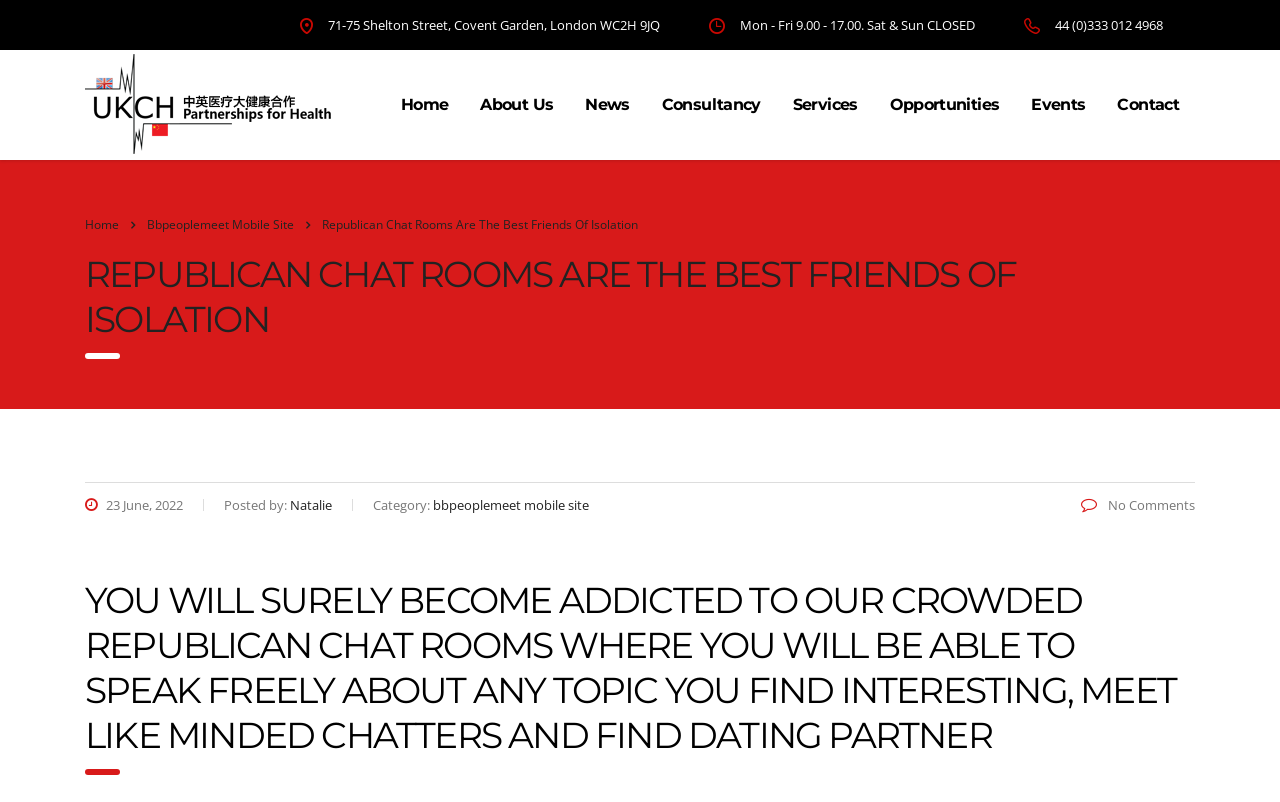Determine the bounding box coordinates of the clickable element necessary to fulfill the instruction: "Go to the Home page". Provide the coordinates as four float numbers within the 0 to 1 range, i.e., [left, top, right, bottom].

[0.301, 0.103, 0.363, 0.158]